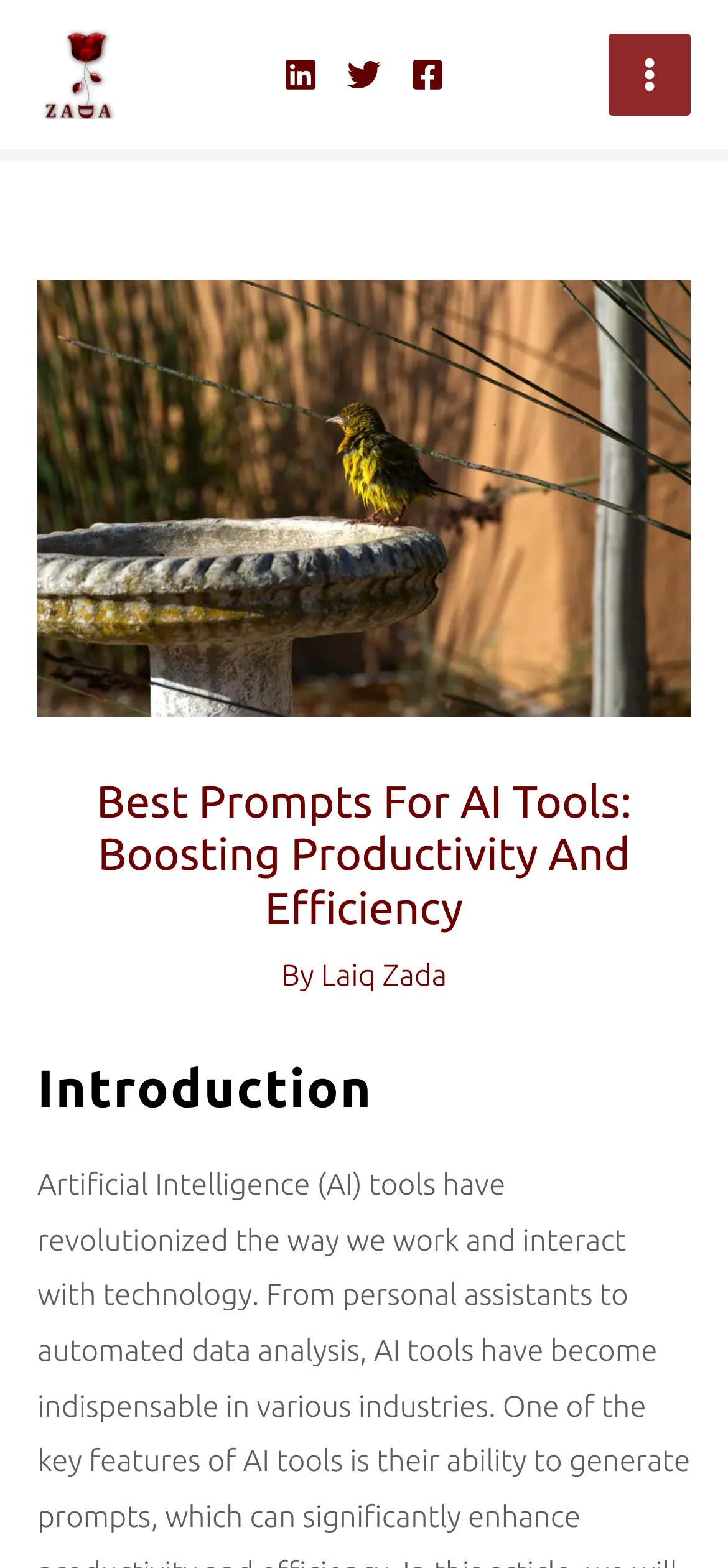What is the main topic of the webpage?
Can you offer a detailed and complete answer to this question?

I inferred the main topic by looking at the heading 'Best Prompts For AI Tools: Boosting Productivity And Efficiency' which suggests that the webpage is about AI tools and their applications.